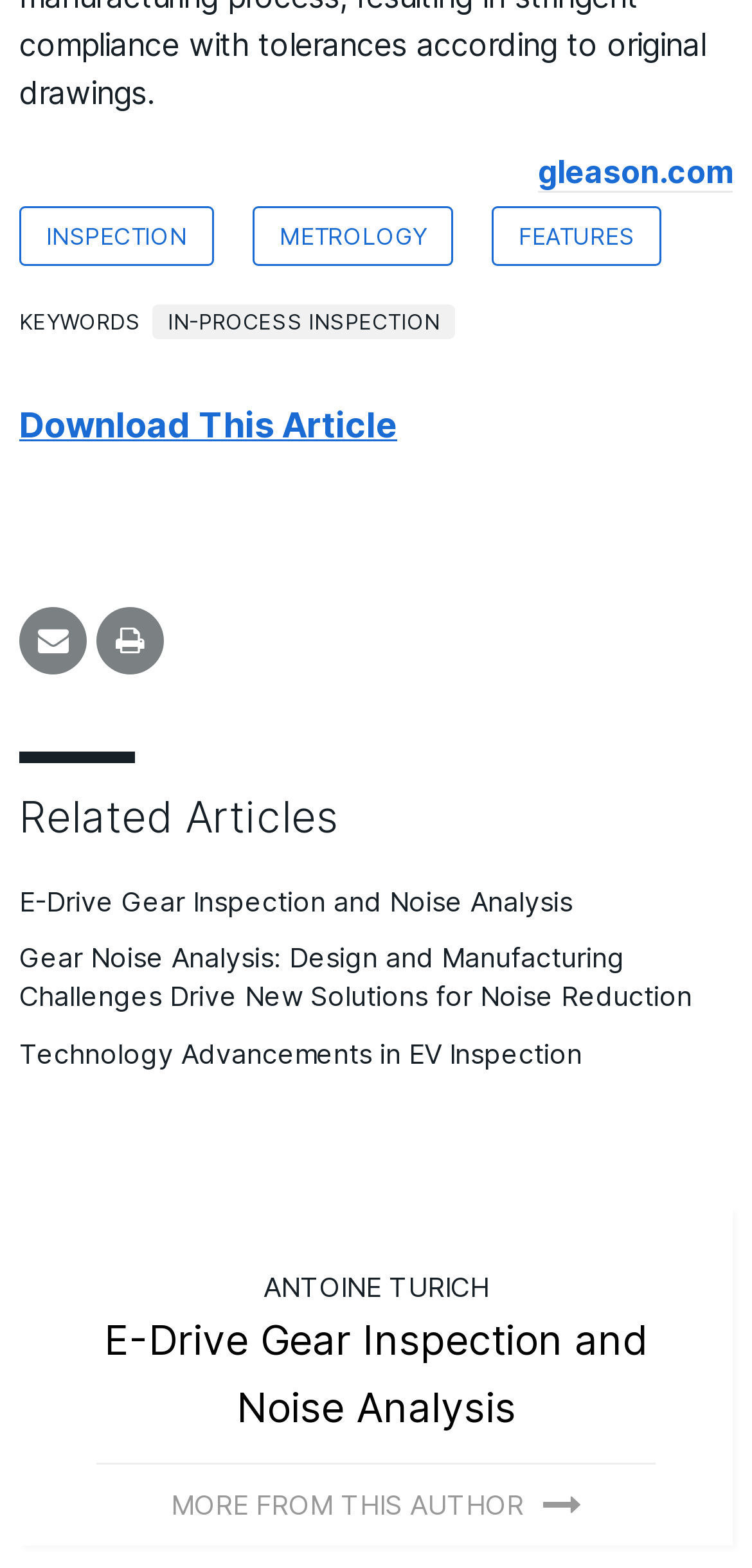Locate the bounding box coordinates of the area to click to fulfill this instruction: "Download case studies". The bounding box should be presented as four float numbers between 0 and 1, in the order [left, top, right, bottom].

None